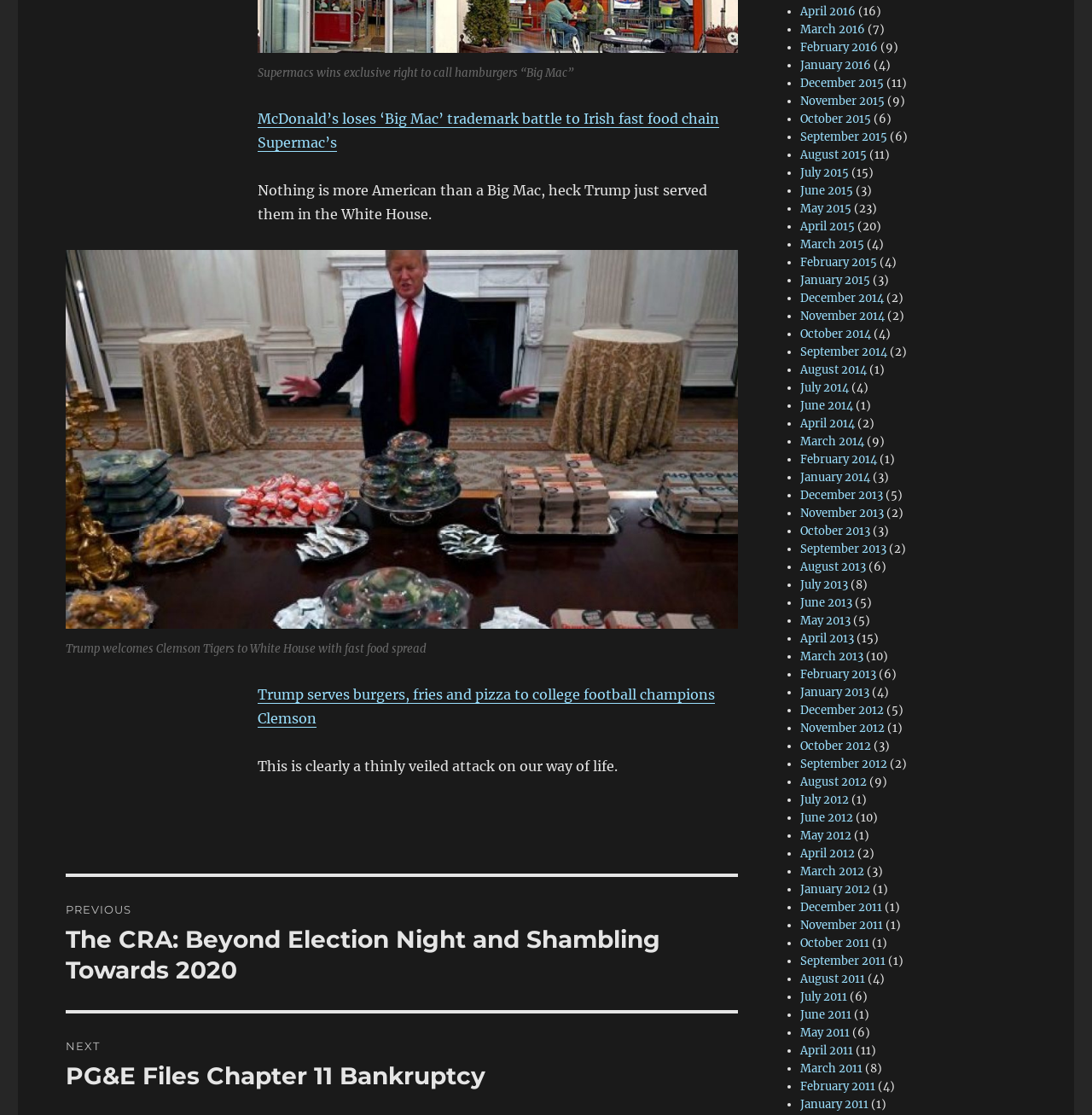What is the name of the Irish fast food chain mentioned in the article? Examine the screenshot and reply using just one word or a brief phrase.

Supermac's